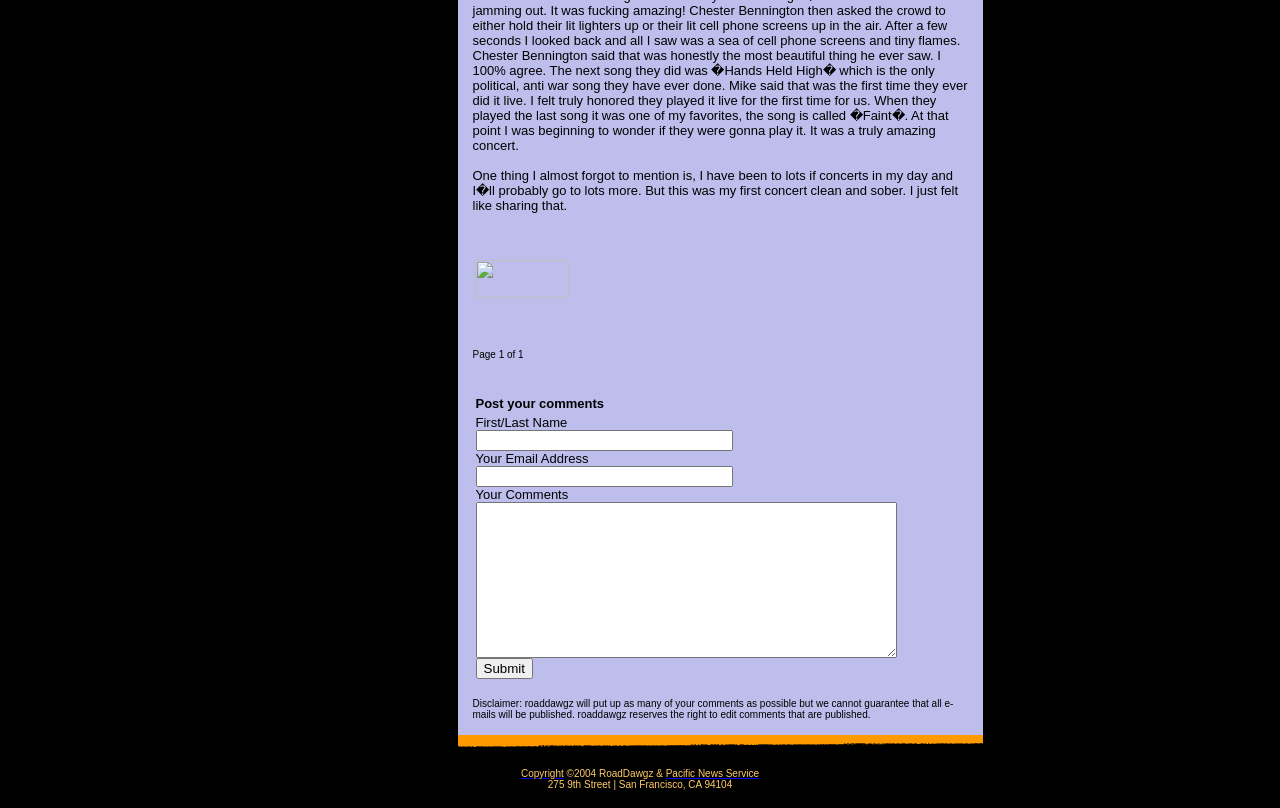Locate the UI element described as follows: "name="submit" value="Submit"". Return the bounding box coordinates as four float numbers between 0 and 1 in the order [left, top, right, bottom].

[0.371, 0.814, 0.416, 0.84]